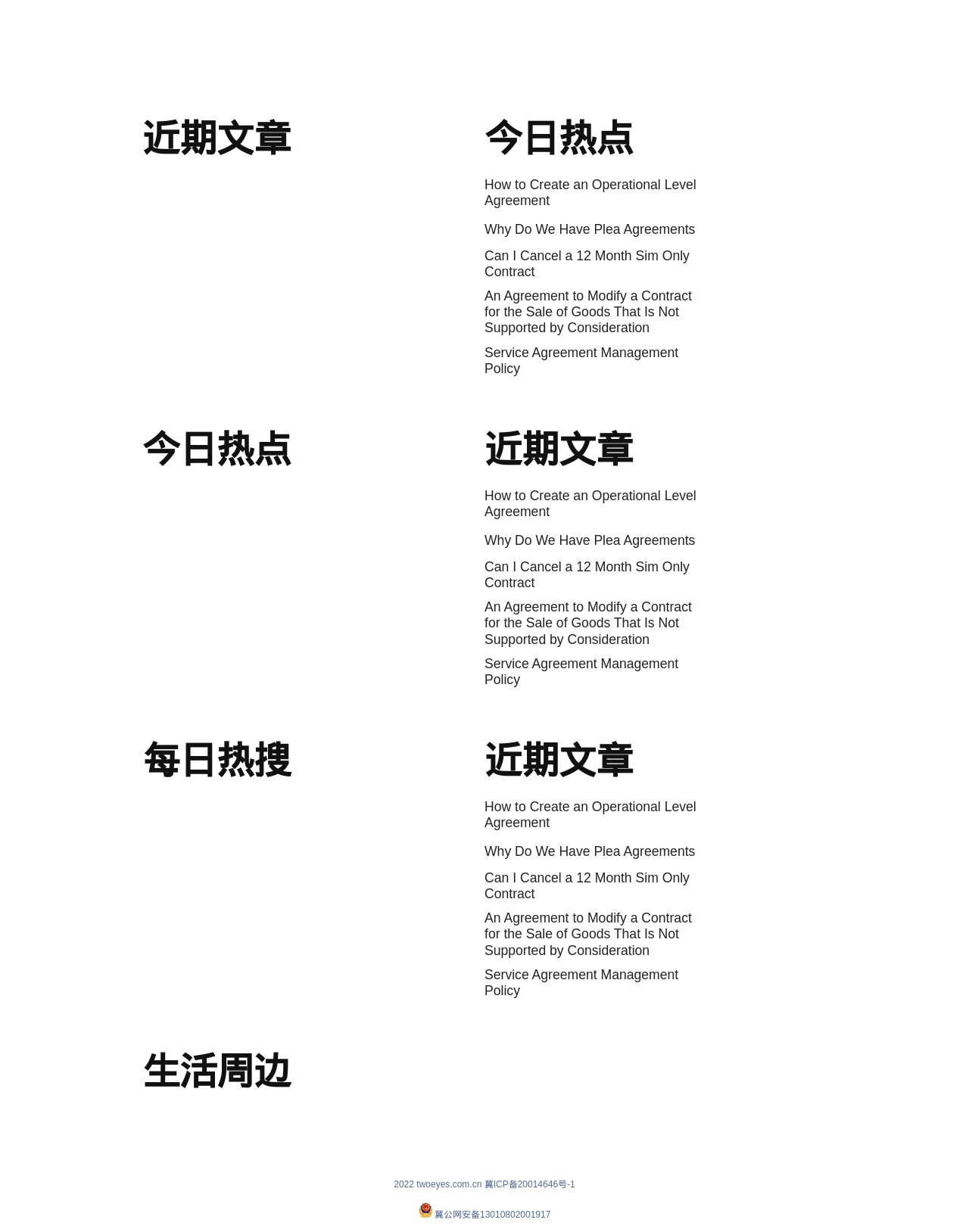Based on the description "冀公网安备13010802001917", find the bounding box of the specified UI element.

[0.448, 0.981, 0.568, 0.99]